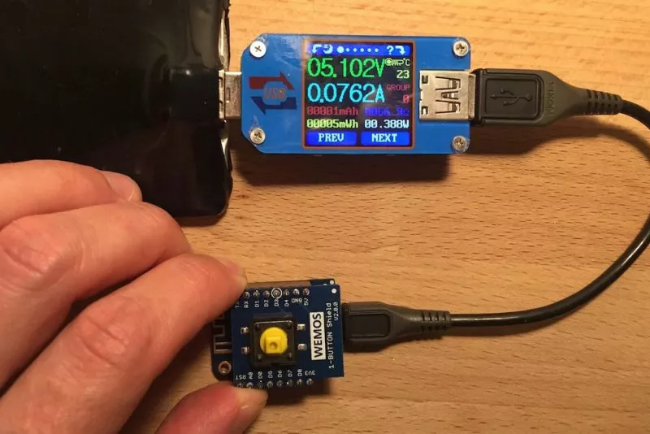What is the purpose of the digital display?
From the details in the image, answer the question comprehensively.

The digital display is designed to monitor the performance of connected devices, making it an essential tool for electronics enthusiasts, particularly in DIY projects involving home automation and efficient power management.